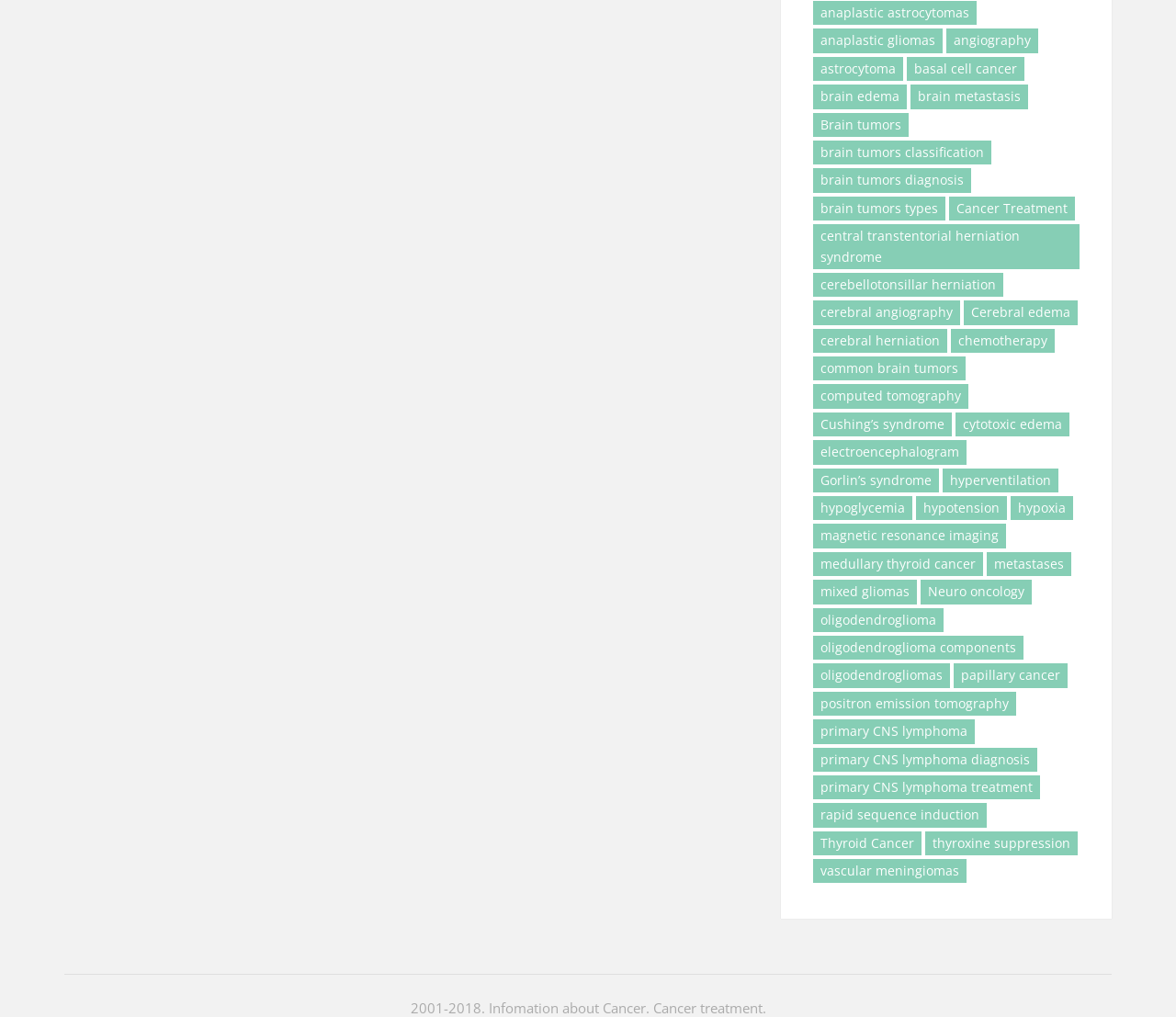Pinpoint the bounding box coordinates of the clickable element to carry out the following instruction: "Read about primary CNS lymphoma diagnosis."

[0.691, 0.735, 0.882, 0.759]